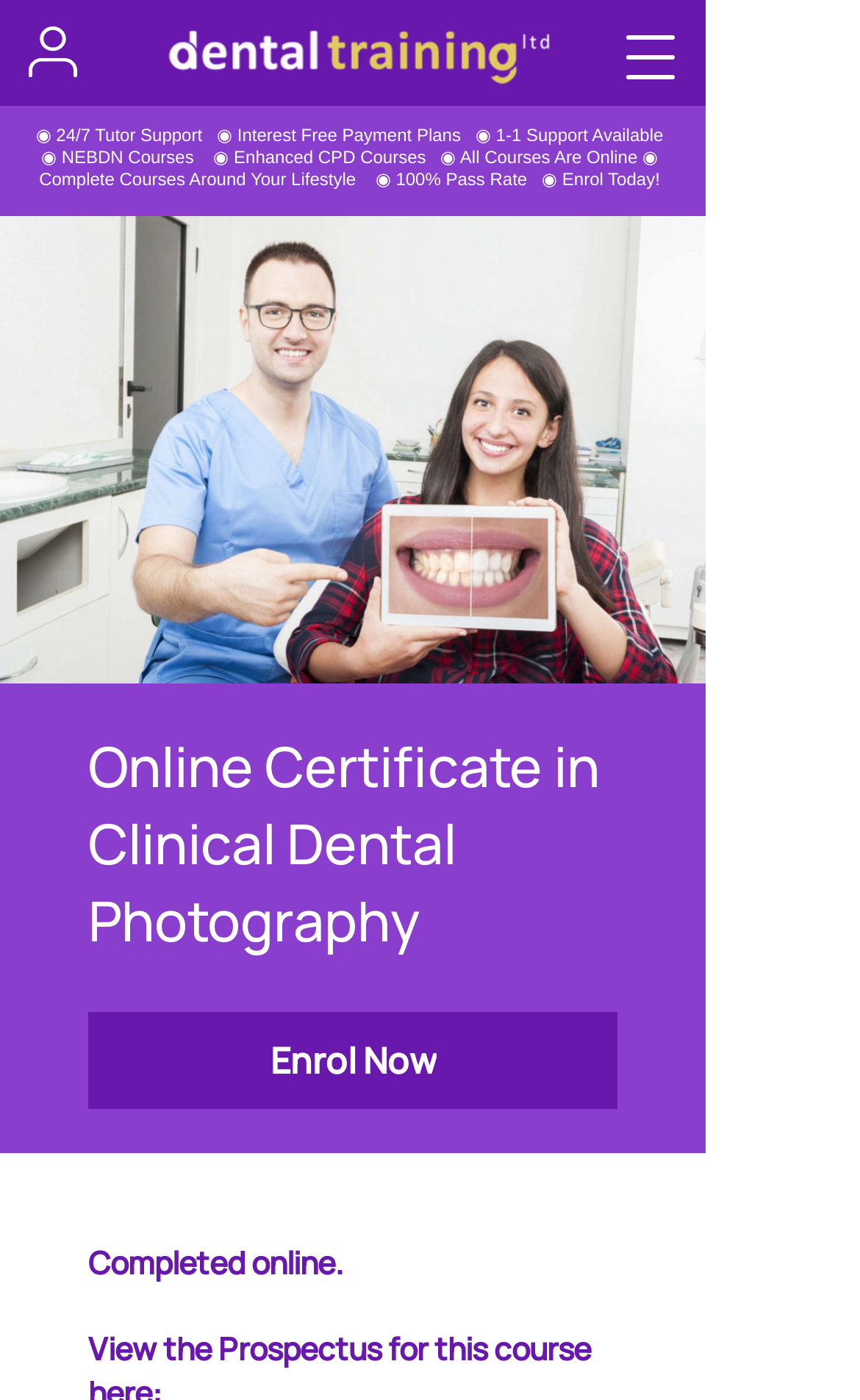Provide the bounding box for the UI element matching this description: "Enrol Now".

[0.103, 0.723, 0.718, 0.792]